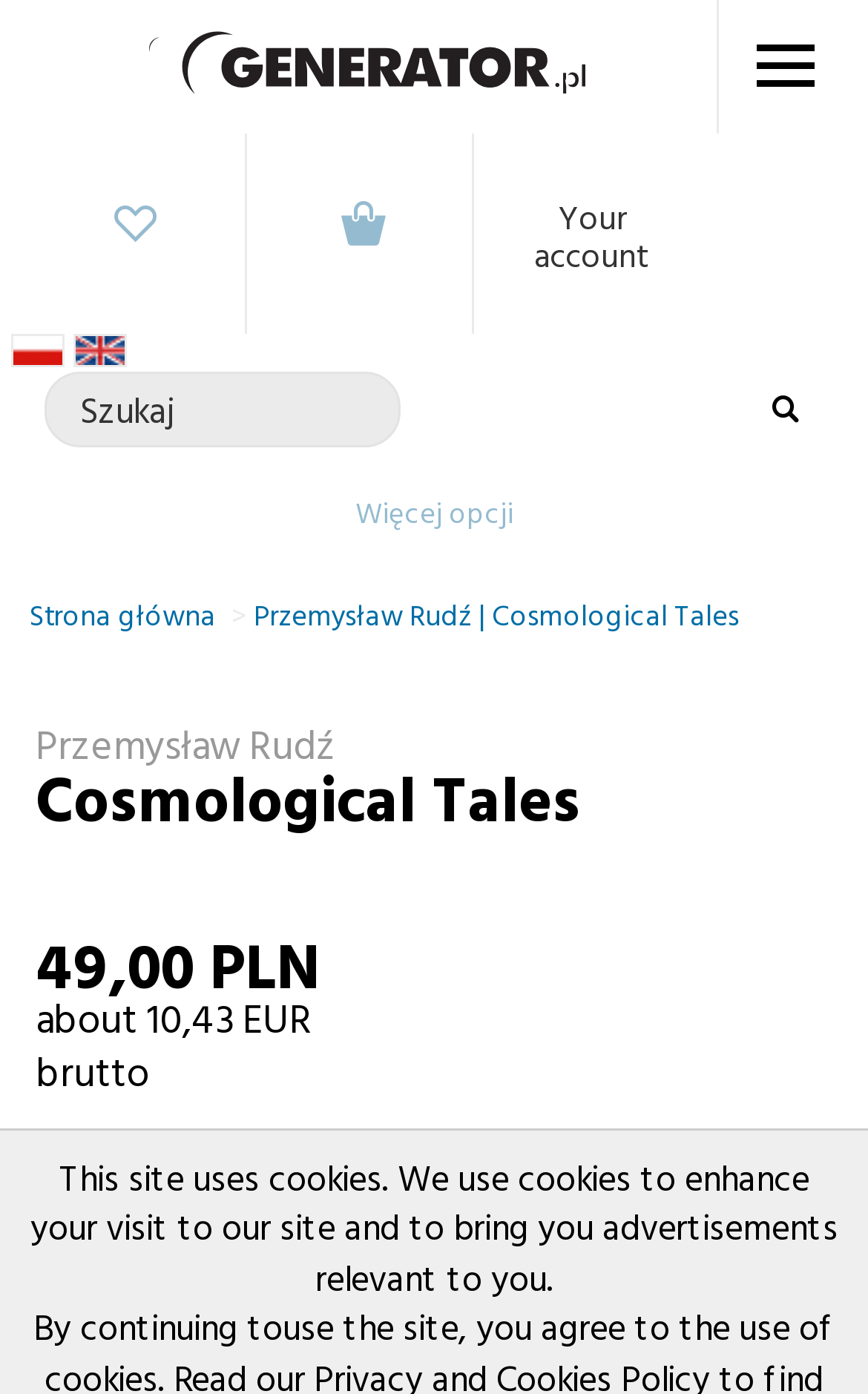Please reply to the following question using a single word or phrase: 
How many language options are available?

2